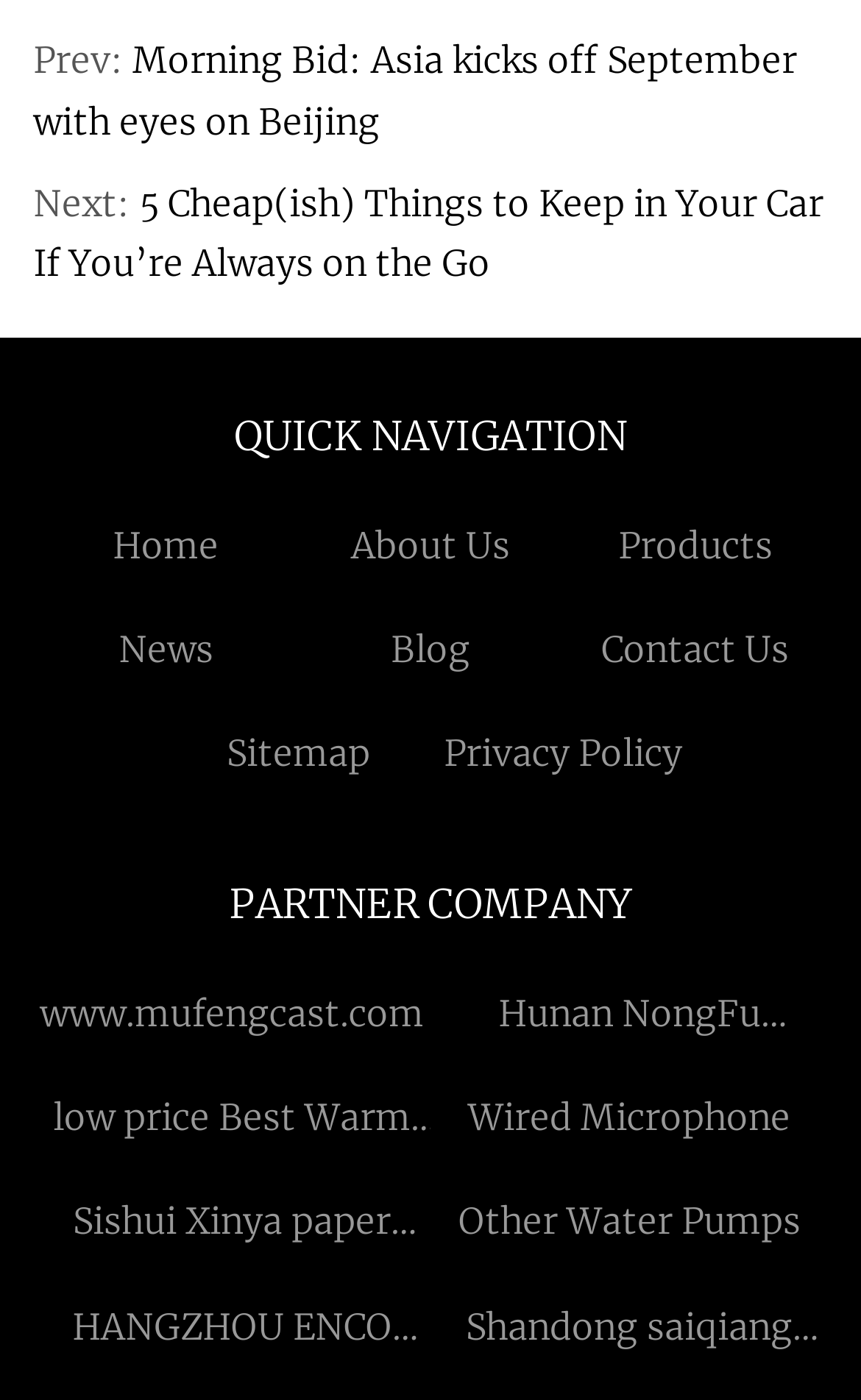Locate the bounding box coordinates of the segment that needs to be clicked to meet this instruction: "Read the news article 'Morning Bid: Asia kicks off September with eyes on Beijing'".

[0.038, 0.028, 0.926, 0.102]